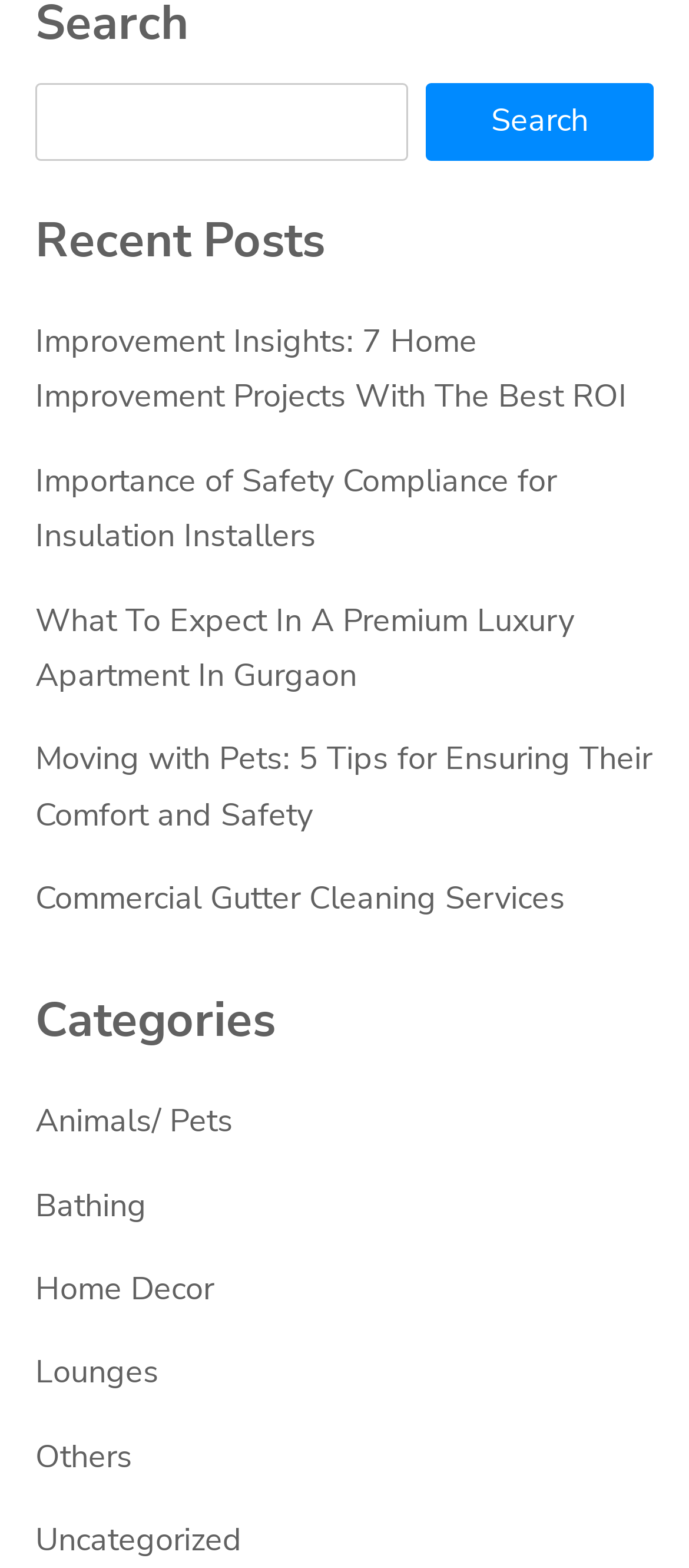Provide your answer to the question using just one word or phrase: Is there a search box on the page?

Yes